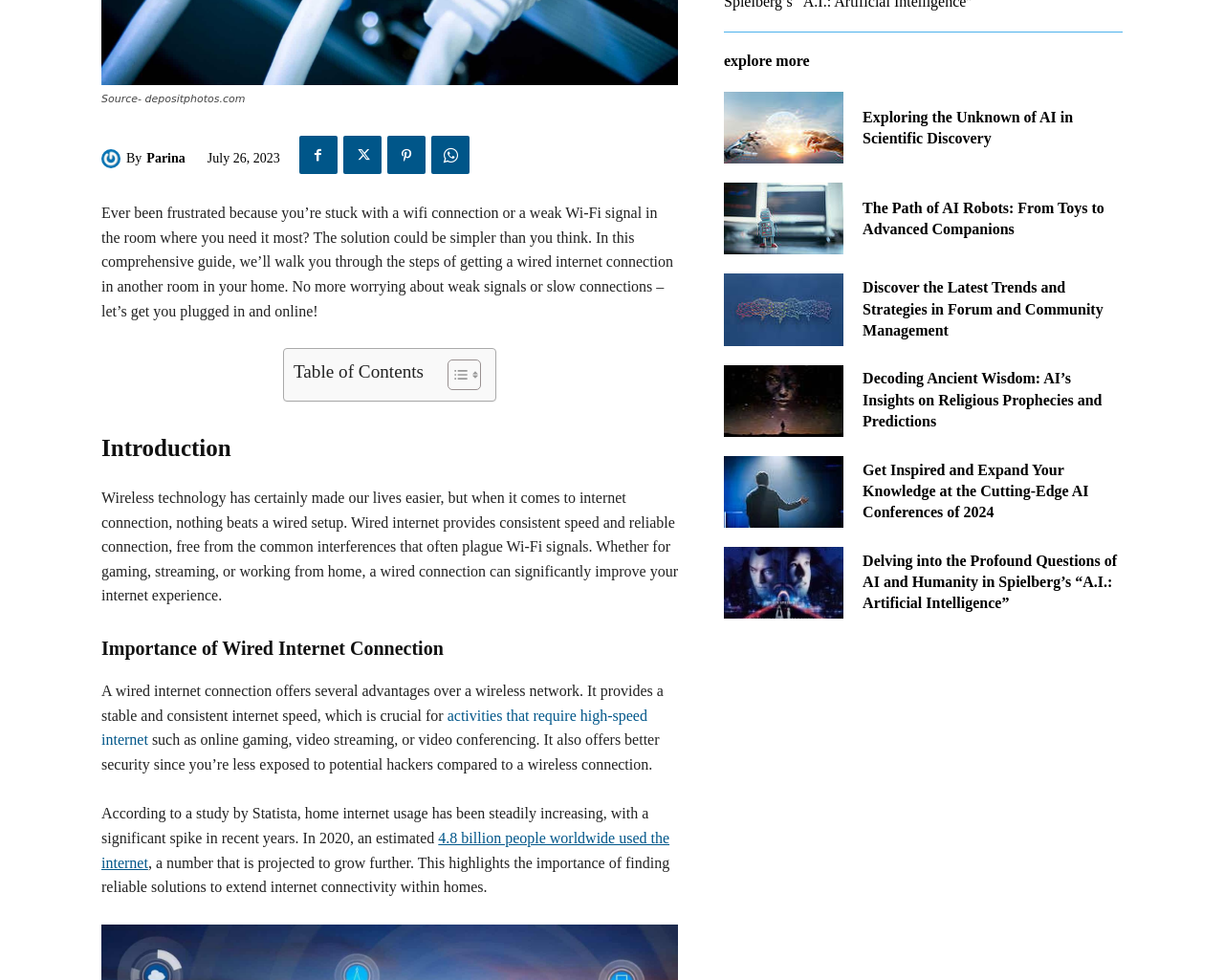Using the given element description, provide the bounding box coordinates (top-left x, top-left y, bottom-right x, bottom-right y) for the corresponding UI element in the screenshot: activities that require high-speed internet

[0.083, 0.722, 0.529, 0.763]